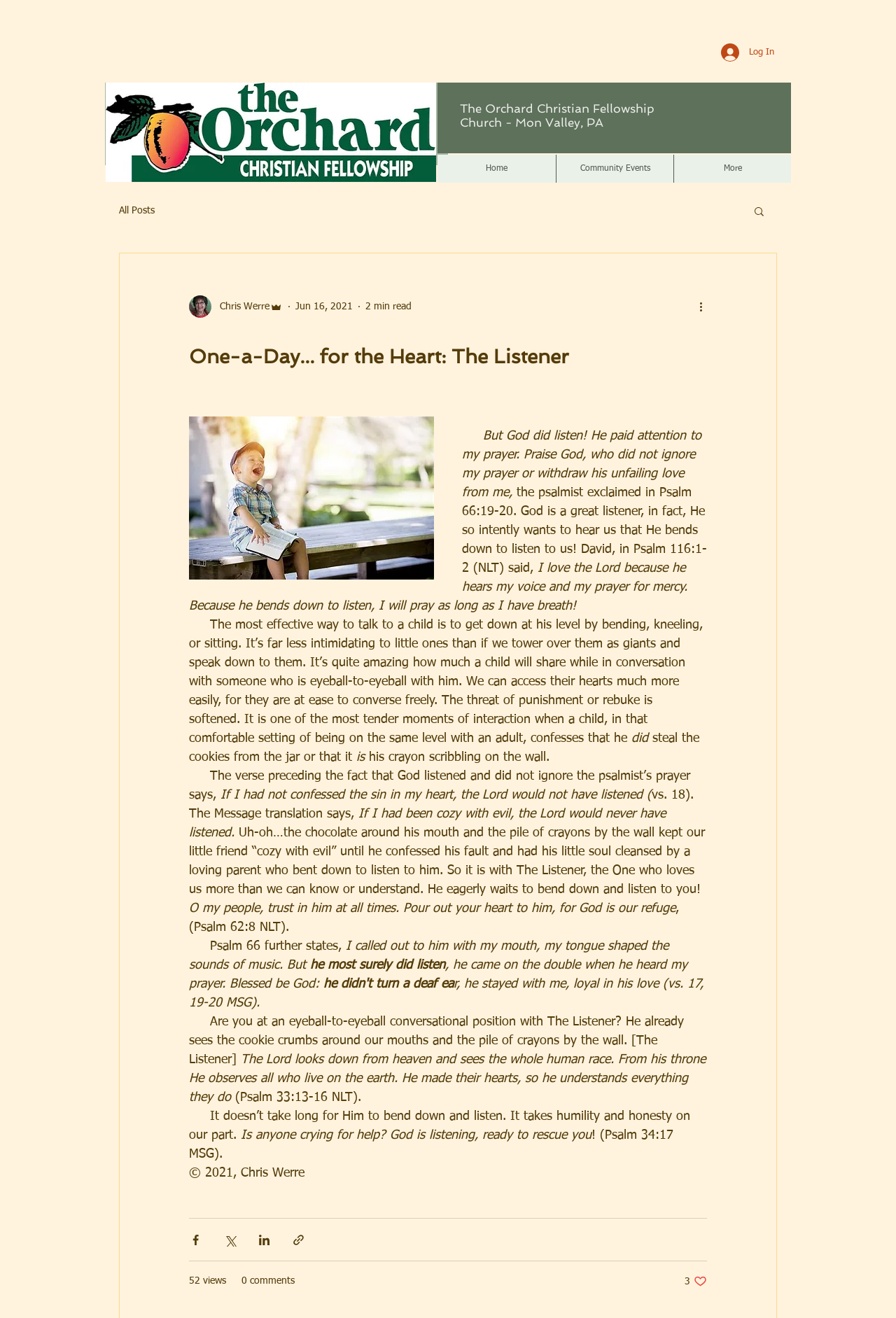Elaborate on the webpage's design and content in a detailed caption.

This webpage is about a Christian blog post titled "One-a-Day... for the Heart: The Listener". At the top, there is a navigation menu with links to "Home", "Community Events", and "More". Below this, there is a heading that displays the title of the blog post. 

To the left of the heading, there is a writer's picture and the writer's name, Chris Werre, along with their role as Admin. The date of the post, "Jun 16, 2021", and the reading time, "2 min read", are also displayed.

The main content of the blog post is an article that discusses the importance of prayer and God's willingness to listen. The article is divided into several paragraphs, with quotes from Psalms 66:19-20, 116:1-2, 62:8, and 33:13-16. The text is written in a conversational tone, with the author using relatable examples to illustrate the idea of God as a listener.

On the right side of the article, there are several buttons, including "More actions", "Search", and social media sharing buttons. Below the article, there are buttons to share the post via Facebook, Twitter, LinkedIn, or link, as well as a display of the number of views and comments.